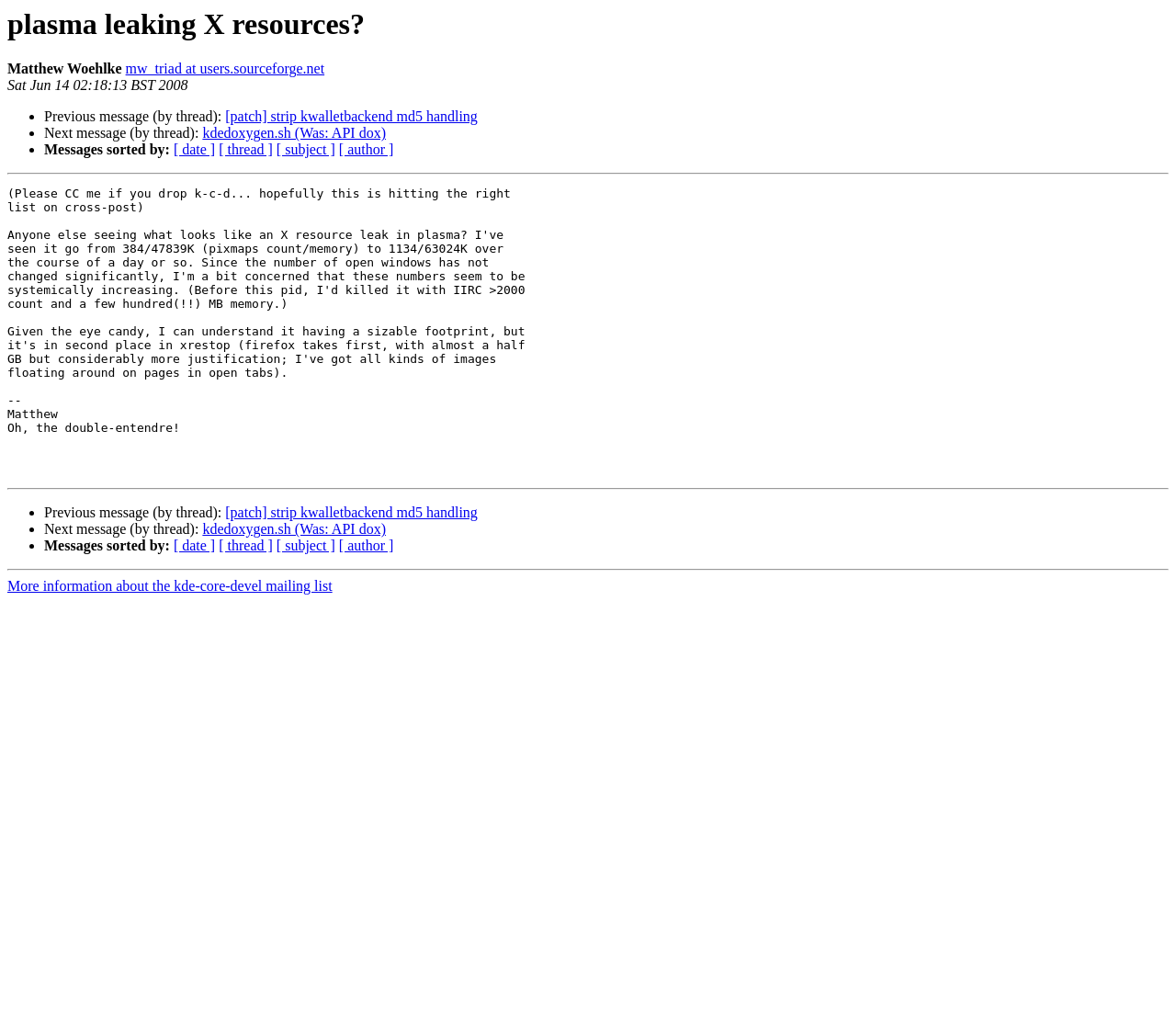Please locate the clickable area by providing the bounding box coordinates to follow this instruction: "Get more information about the kde-core-devel mailing list".

[0.006, 0.56, 0.283, 0.576]